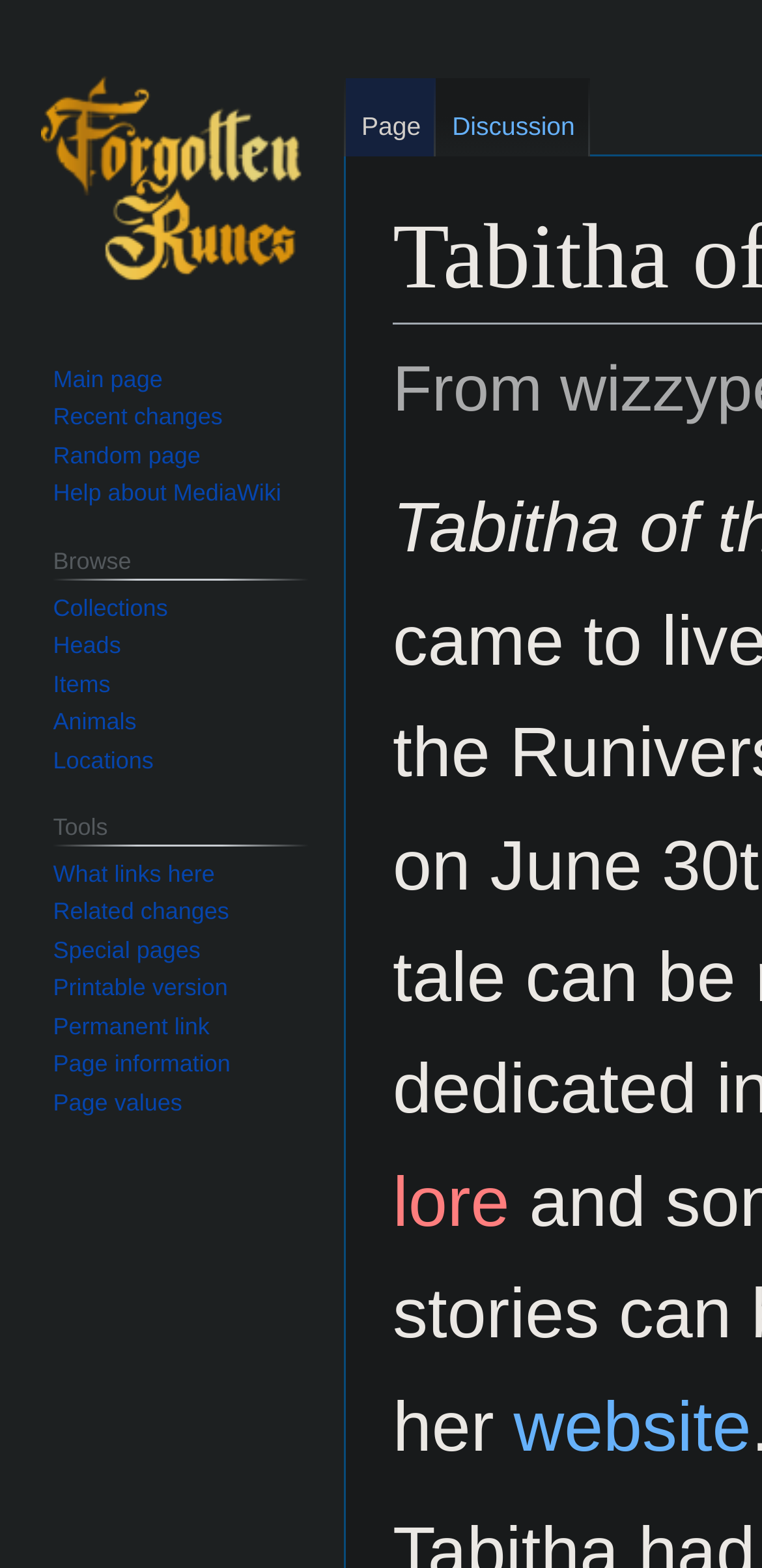Locate and provide the bounding box coordinates for the HTML element that matches this description: "Locations".

[0.07, 0.476, 0.201, 0.493]